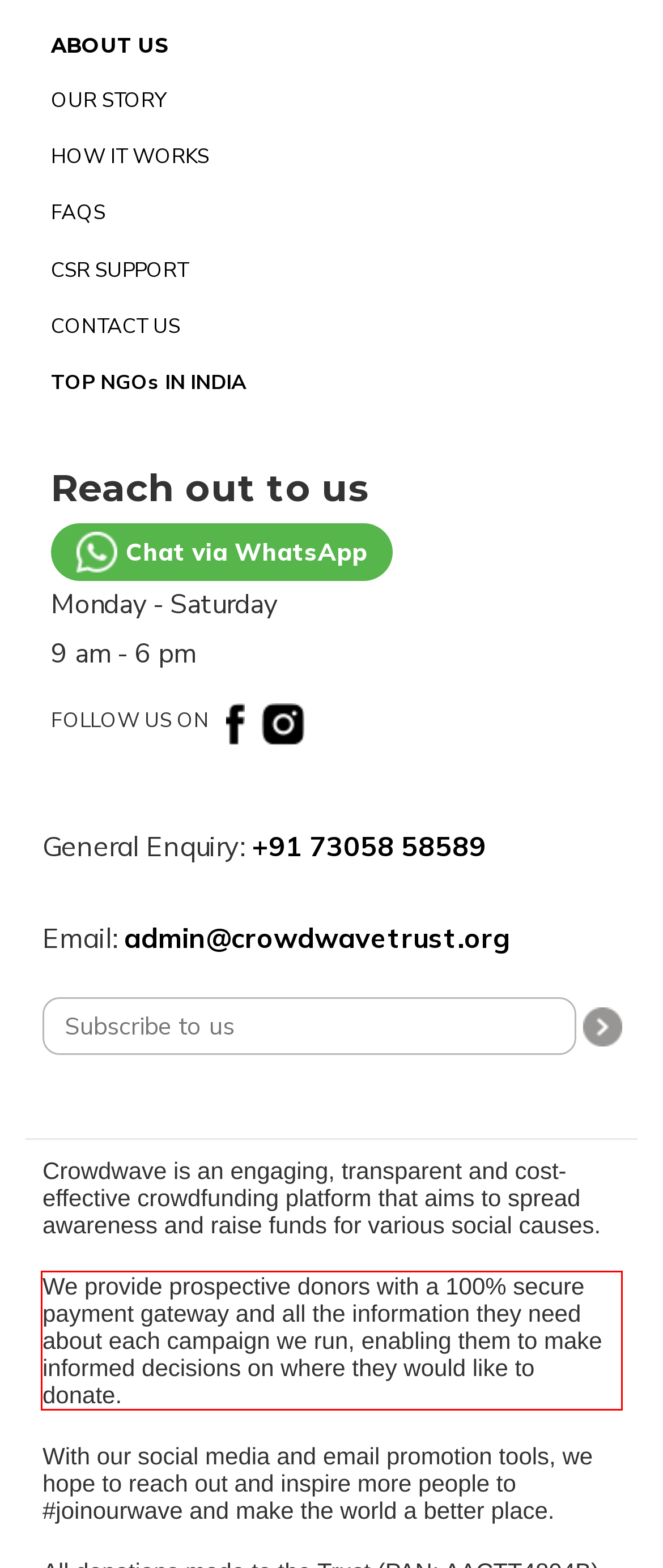Please analyze the screenshot of a webpage and extract the text content within the red bounding box using OCR.

We provide prospective donors with a 100% secure payment gateway and all the information they need about each campaign we run, enabling them to make informed decisions on where they would like to donate.